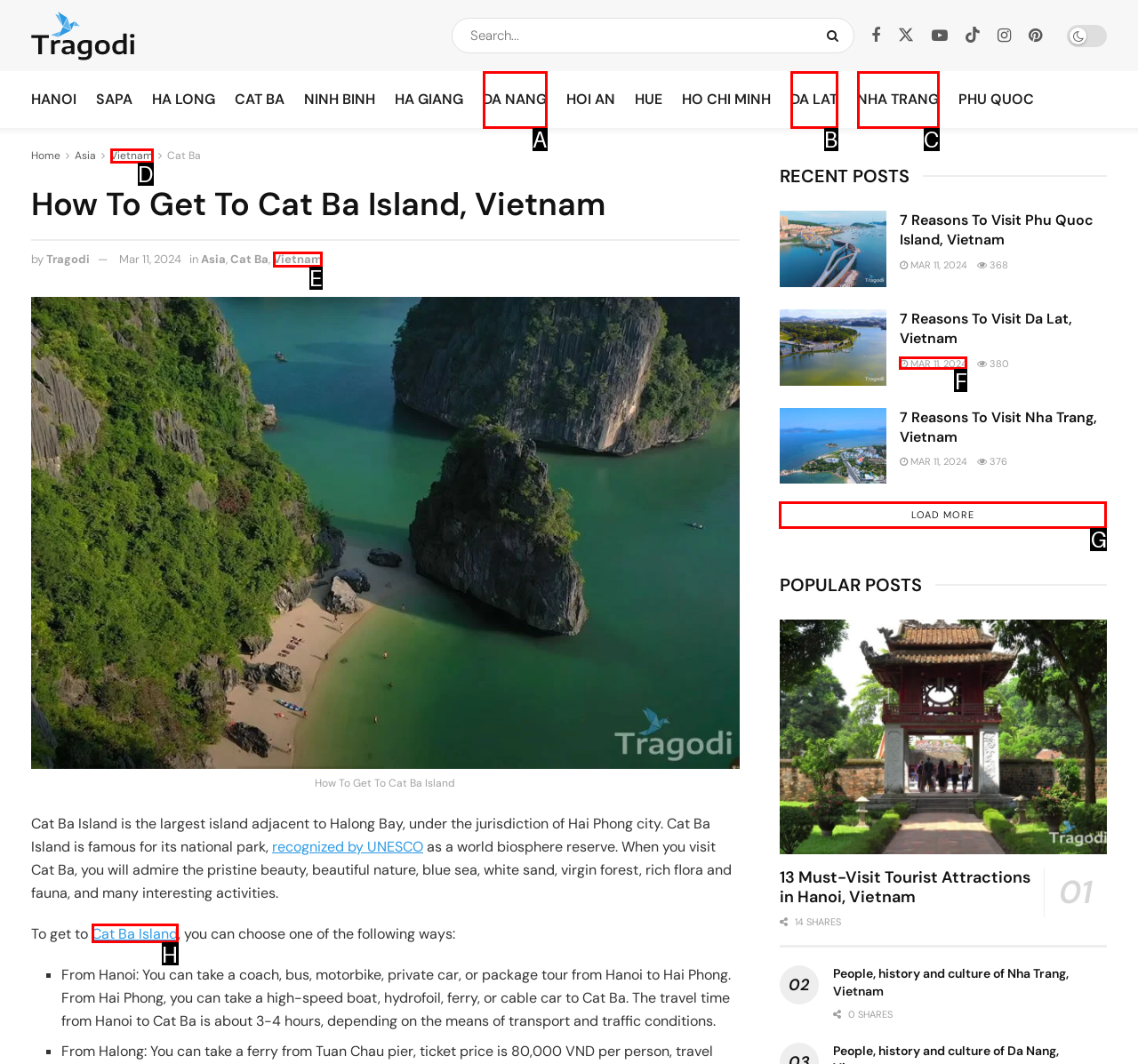Determine the option that best fits the description: Vietnam
Reply with the letter of the correct option directly.

E